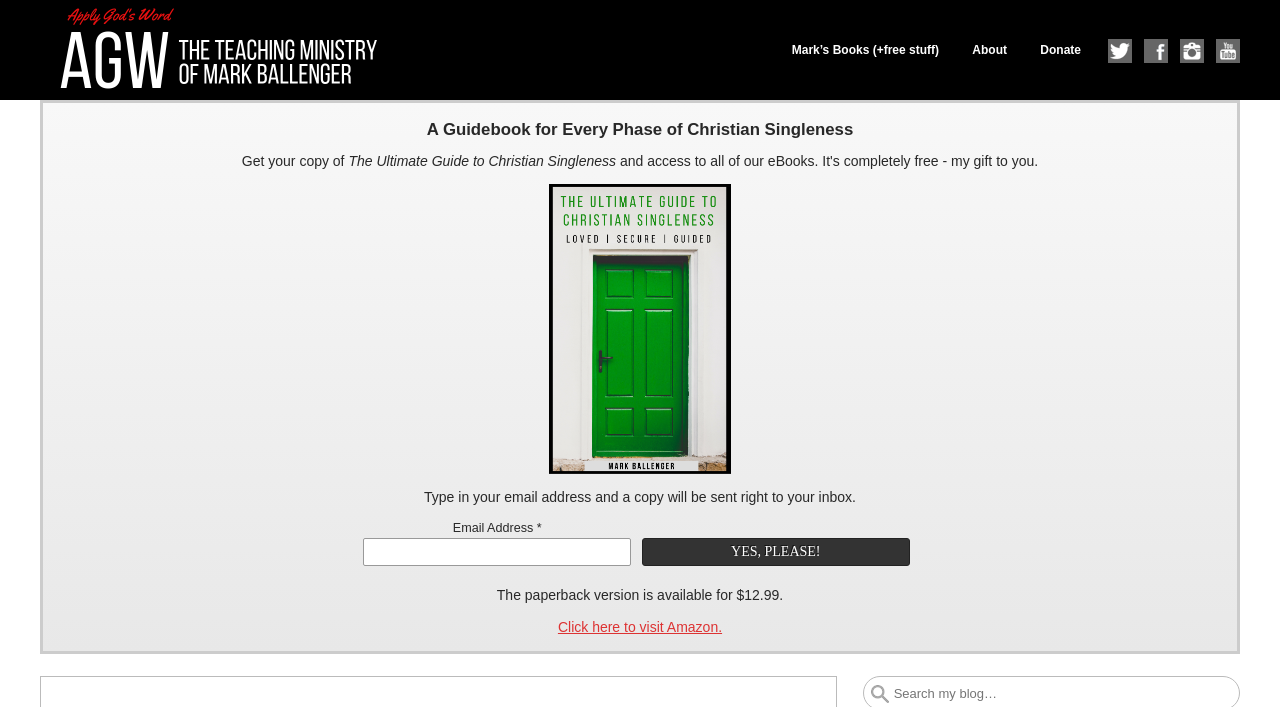What is the author's name?
Using the image as a reference, give a one-word or short phrase answer.

Mark Ballenger